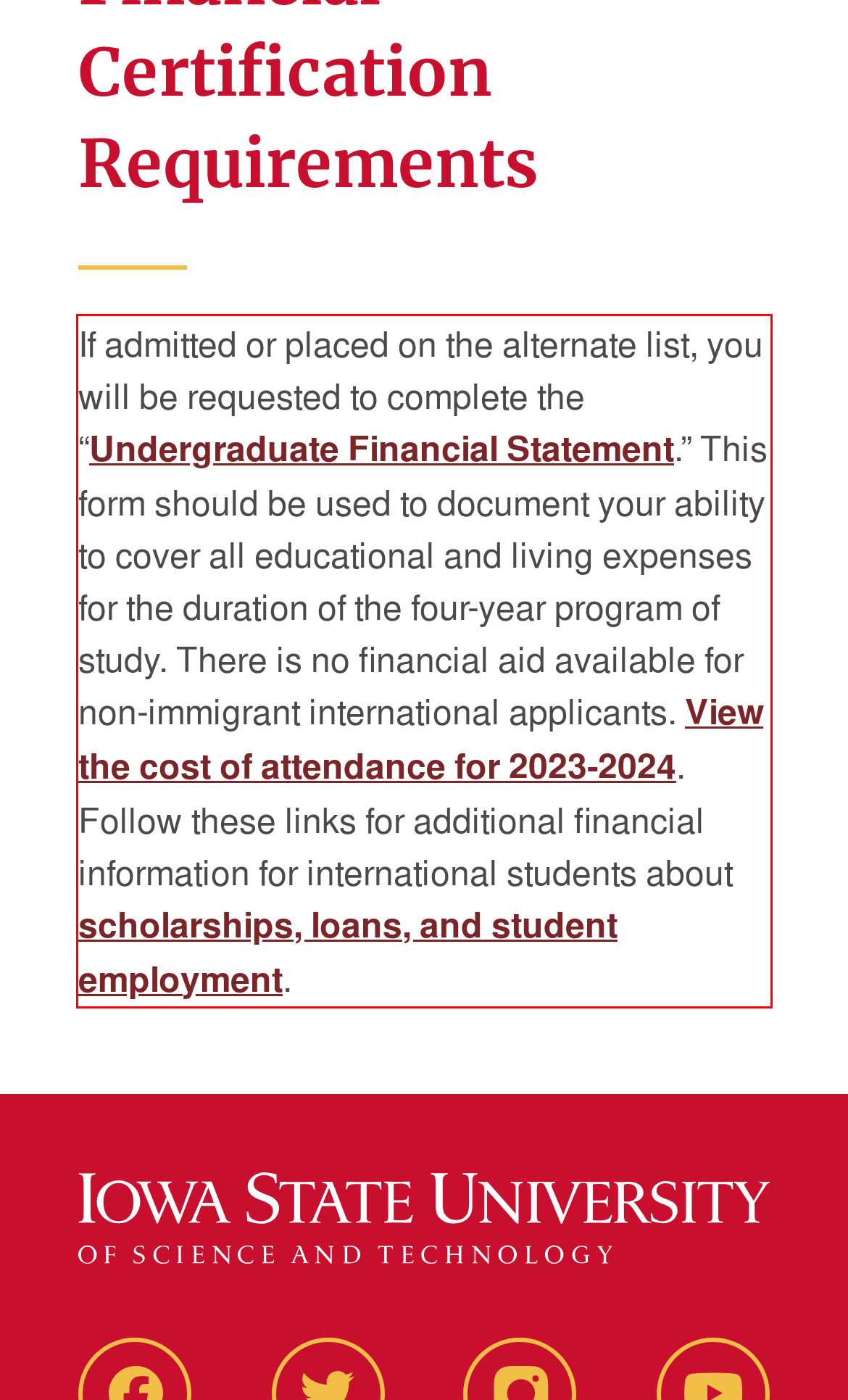You are given a webpage screenshot with a red bounding box around a UI element. Extract and generate the text inside this red bounding box.

If admitted or placed on the alternate list, you will be requested to complete the “Undergraduate Financial Statement.” This form should be used to document your ability to cover all educational and living expenses for the duration of the four-year program of study. There is no financial aid available for non-immigrant international applicants. View the cost of attendance for 2023-2024. Follow these links for additional financial information for international students about scholarships, loans, and student employment.